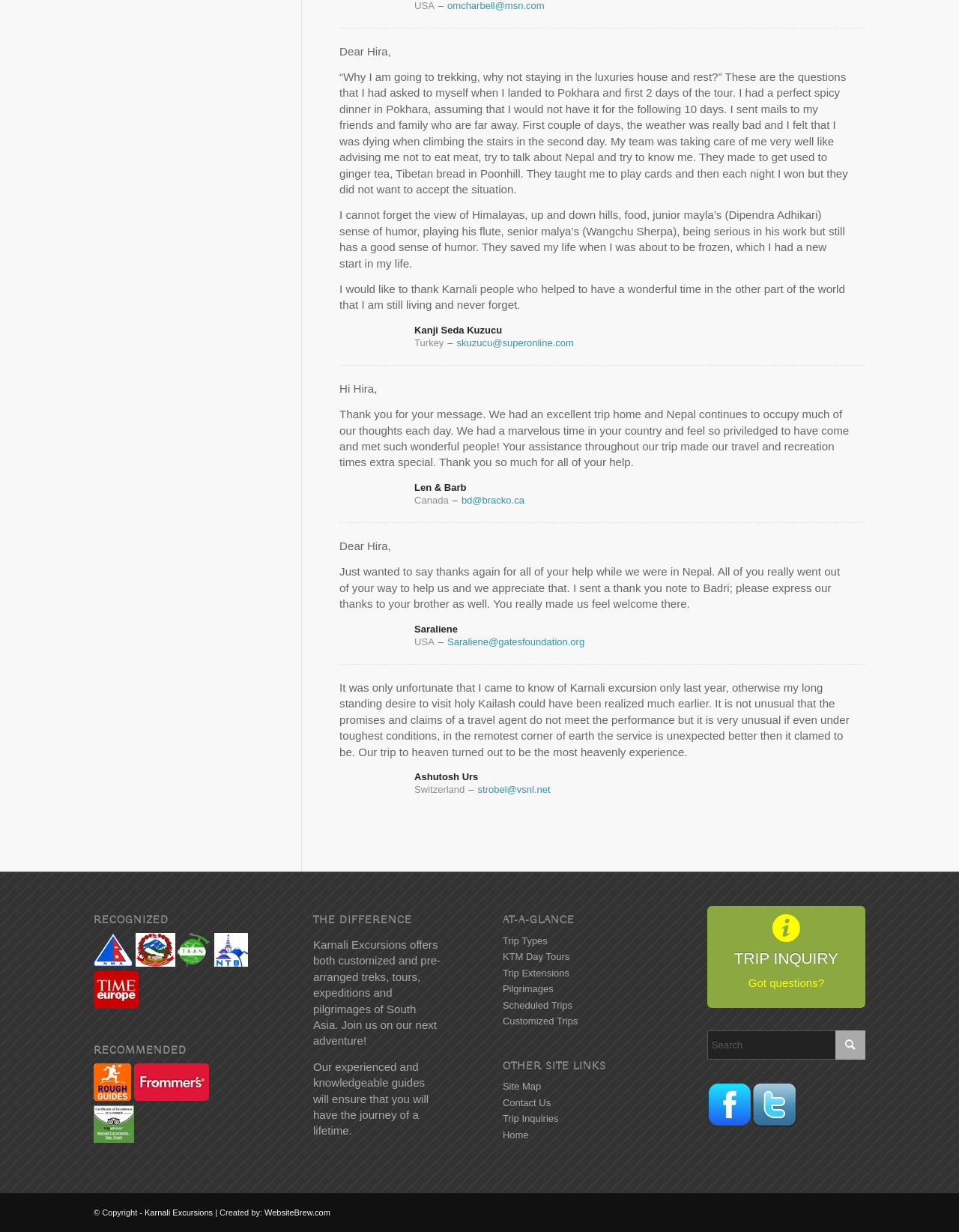Please provide the bounding box coordinates for the element that needs to be clicked to perform the following instruction: "Click on 'Trip Types'". The coordinates should be given as four float numbers between 0 and 1, i.e., [left, top, right, bottom].

[0.524, 0.759, 0.571, 0.768]